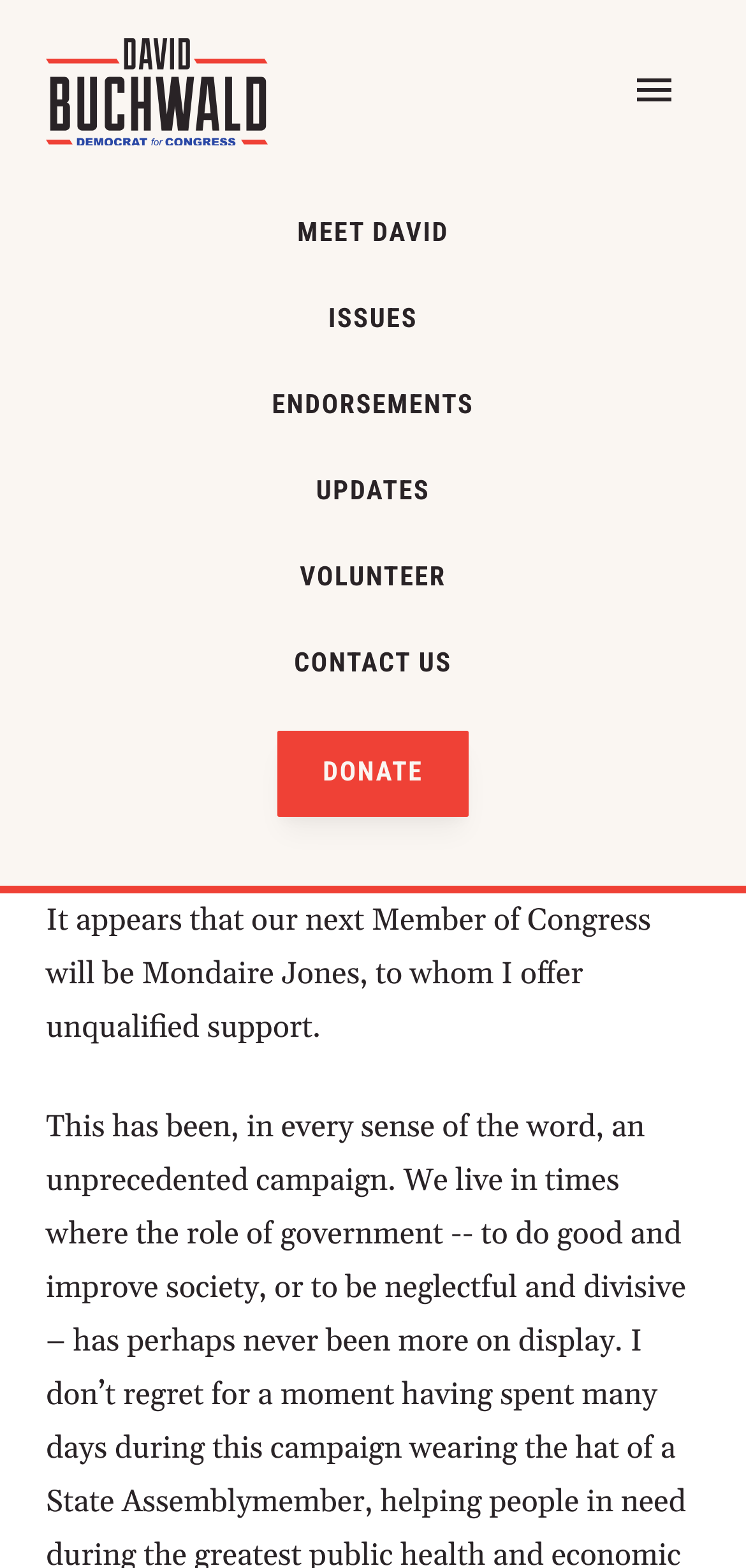Identify the bounding box of the UI component described as: "Updates".

[0.362, 0.287, 0.638, 0.342]